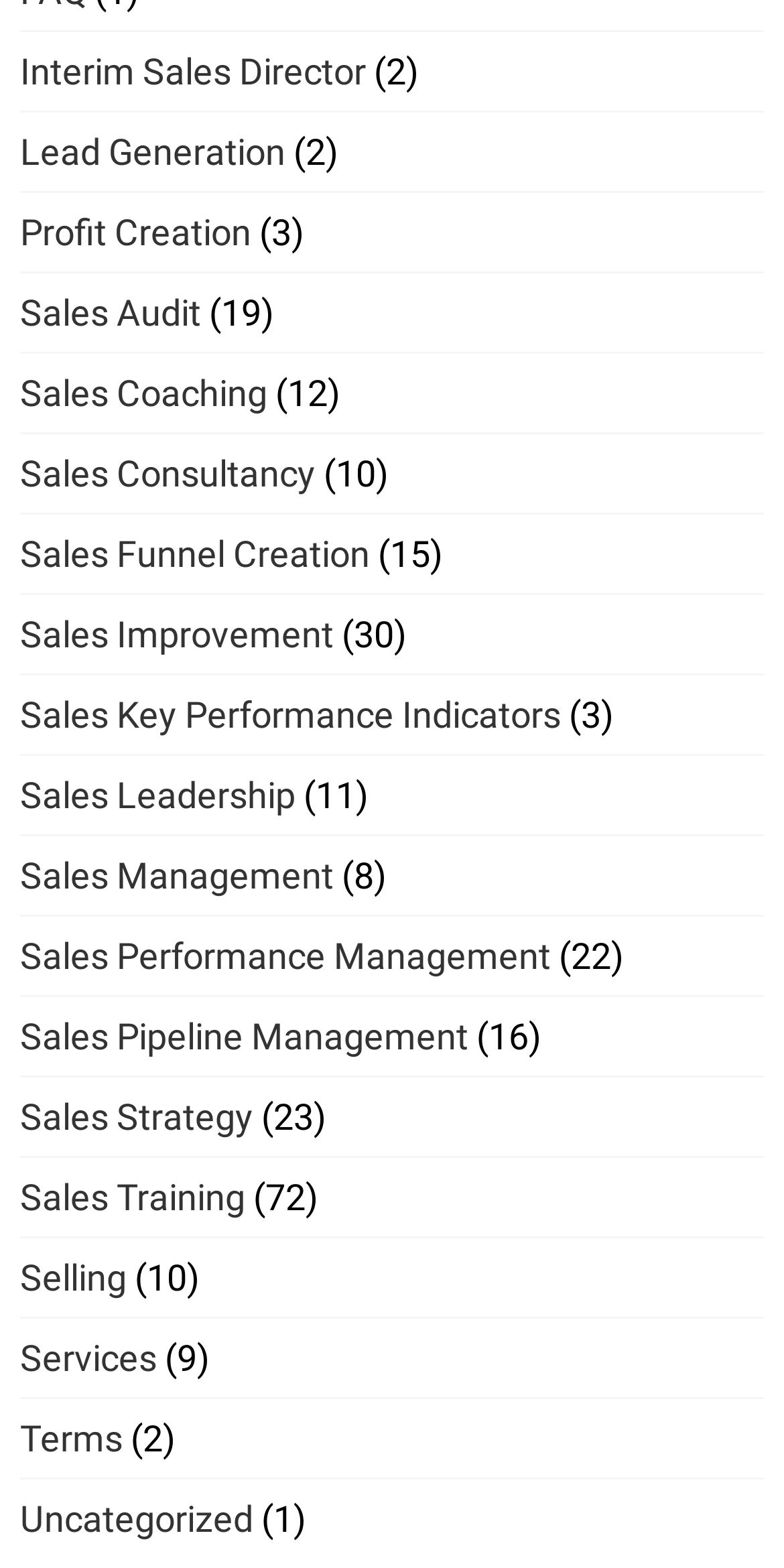Show the bounding box coordinates for the HTML element described as: "Soil → Linen Cloth".

None